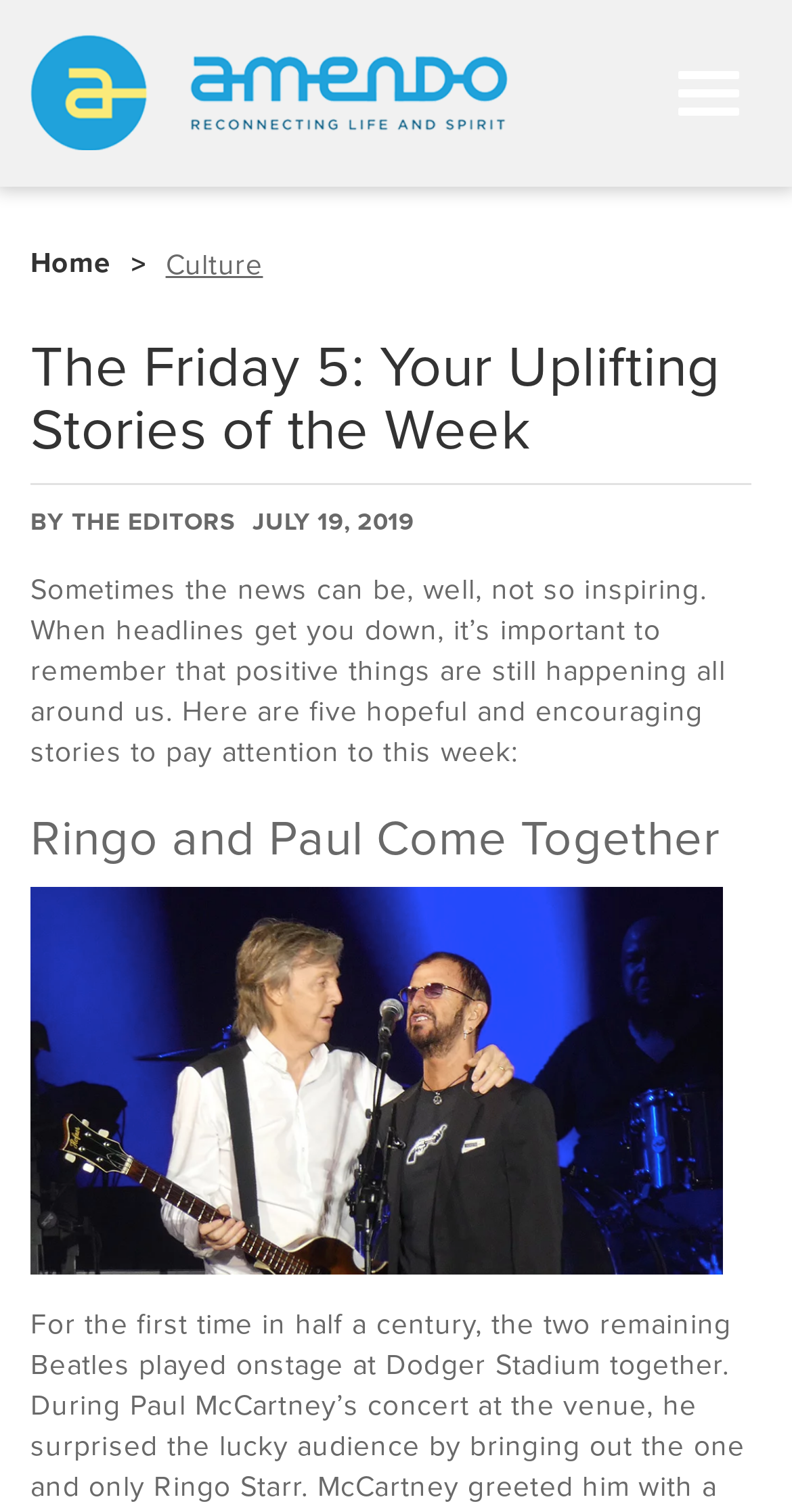What is the date of the article?
Examine the image and give a concise answer in one word or a short phrase.

JULY 19, 2019